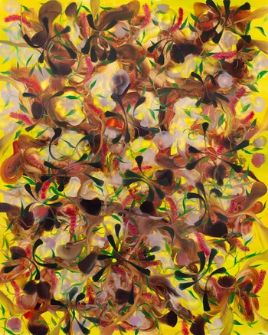Please provide a one-word or short phrase answer to the question:
What themes does the artwork reflect?

Growth and transformation